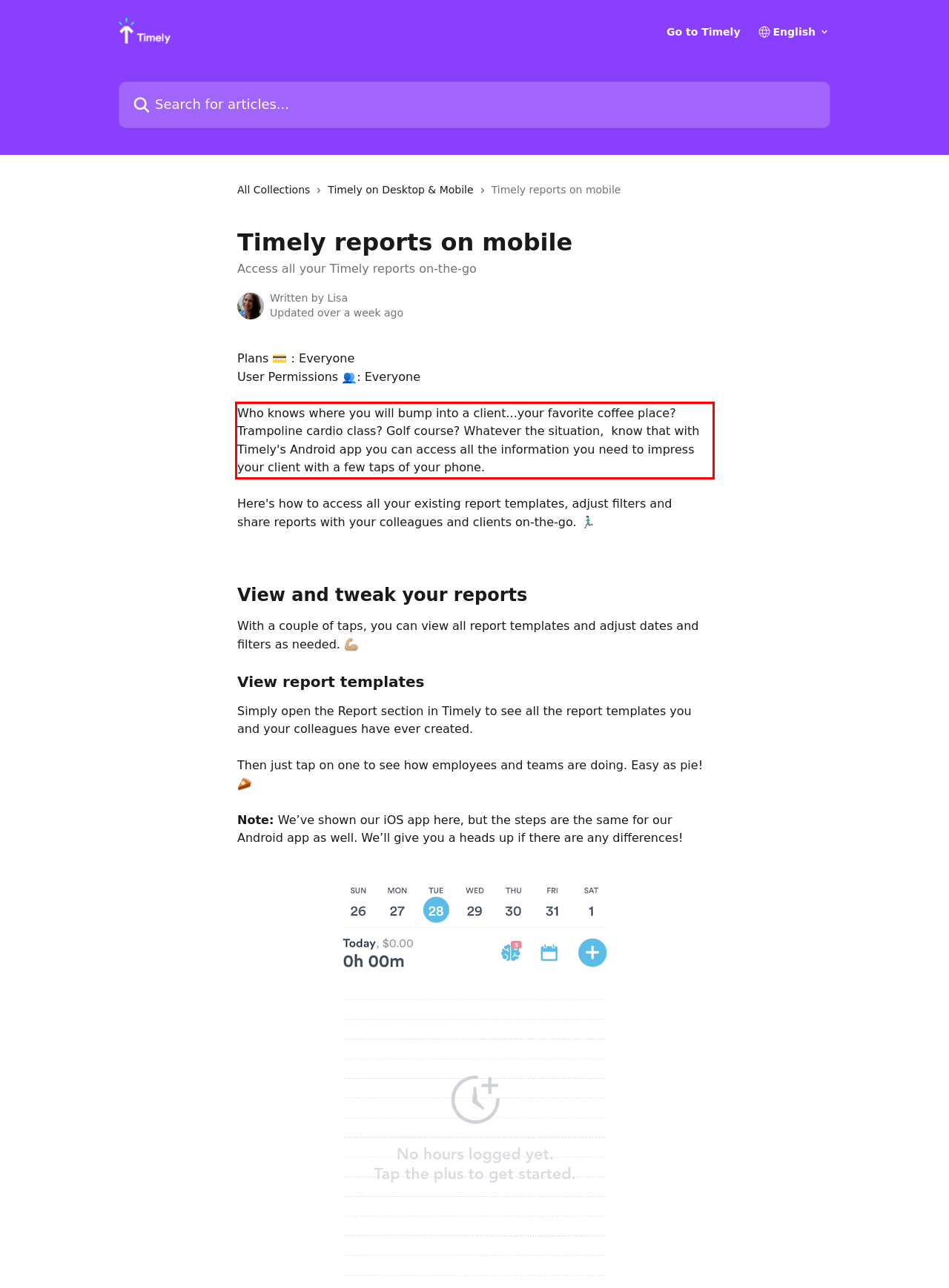Look at the provided screenshot of the webpage and perform OCR on the text within the red bounding box.

Who knows where you will bump into a client...your favorite coffee place? Trampoline cardio class? Golf course? Whatever the situation, know that with Timely's Android app you can access all the information you need to impress your client with a few taps of your phone.